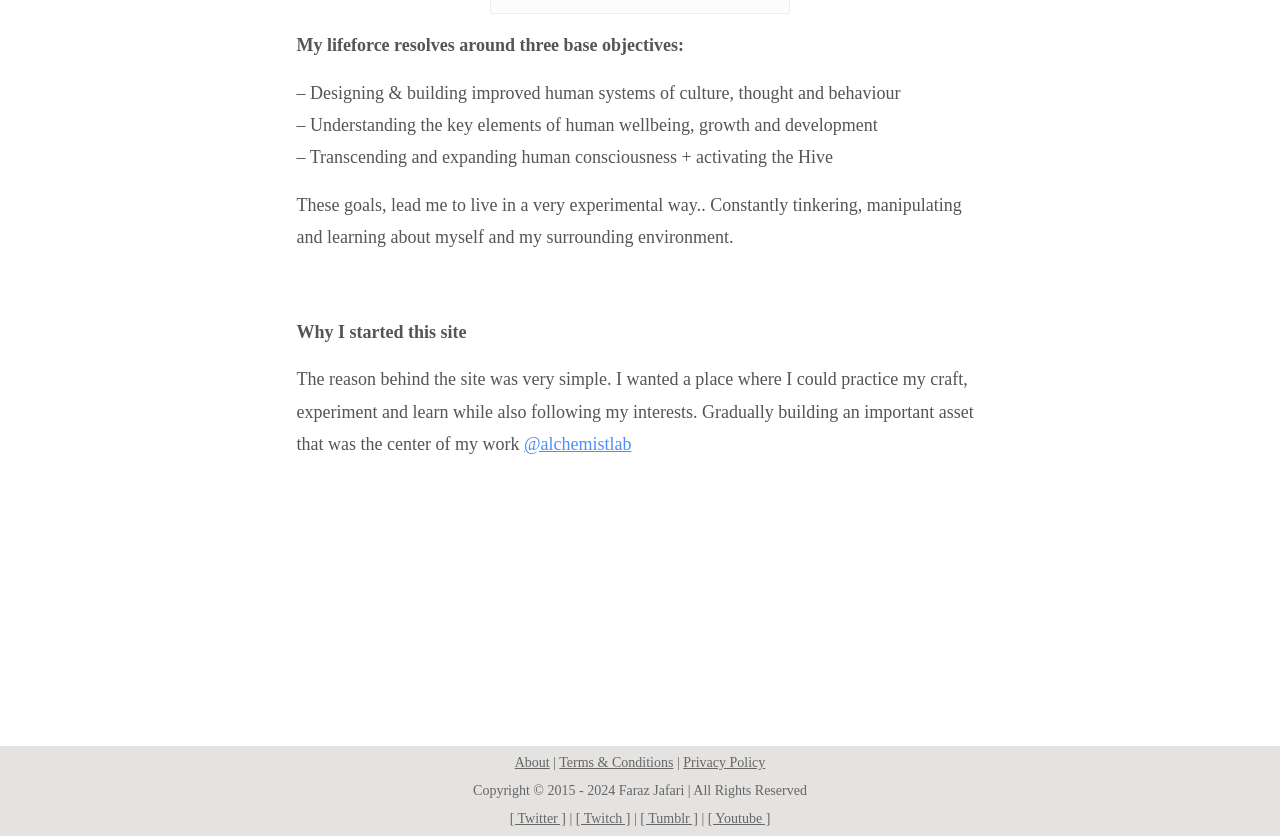Please identify the bounding box coordinates of the element on the webpage that should be clicked to follow this instruction: "Go to the Tumblr page". The bounding box coordinates should be given as four float numbers between 0 and 1, formatted as [left, top, right, bottom].

[0.5, 0.97, 0.545, 0.988]